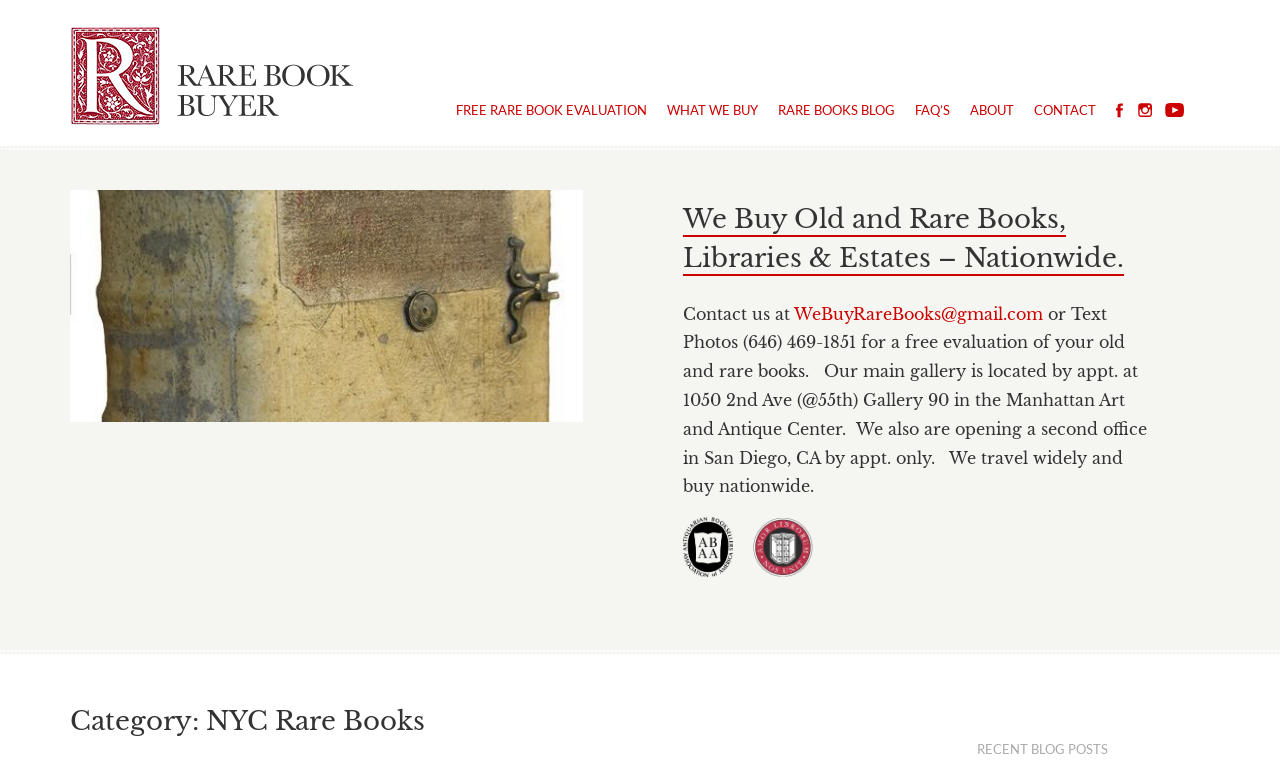Predict the bounding box of the UI element based on this description: "What We Buy".

[0.513, 0.103, 0.6, 0.181]